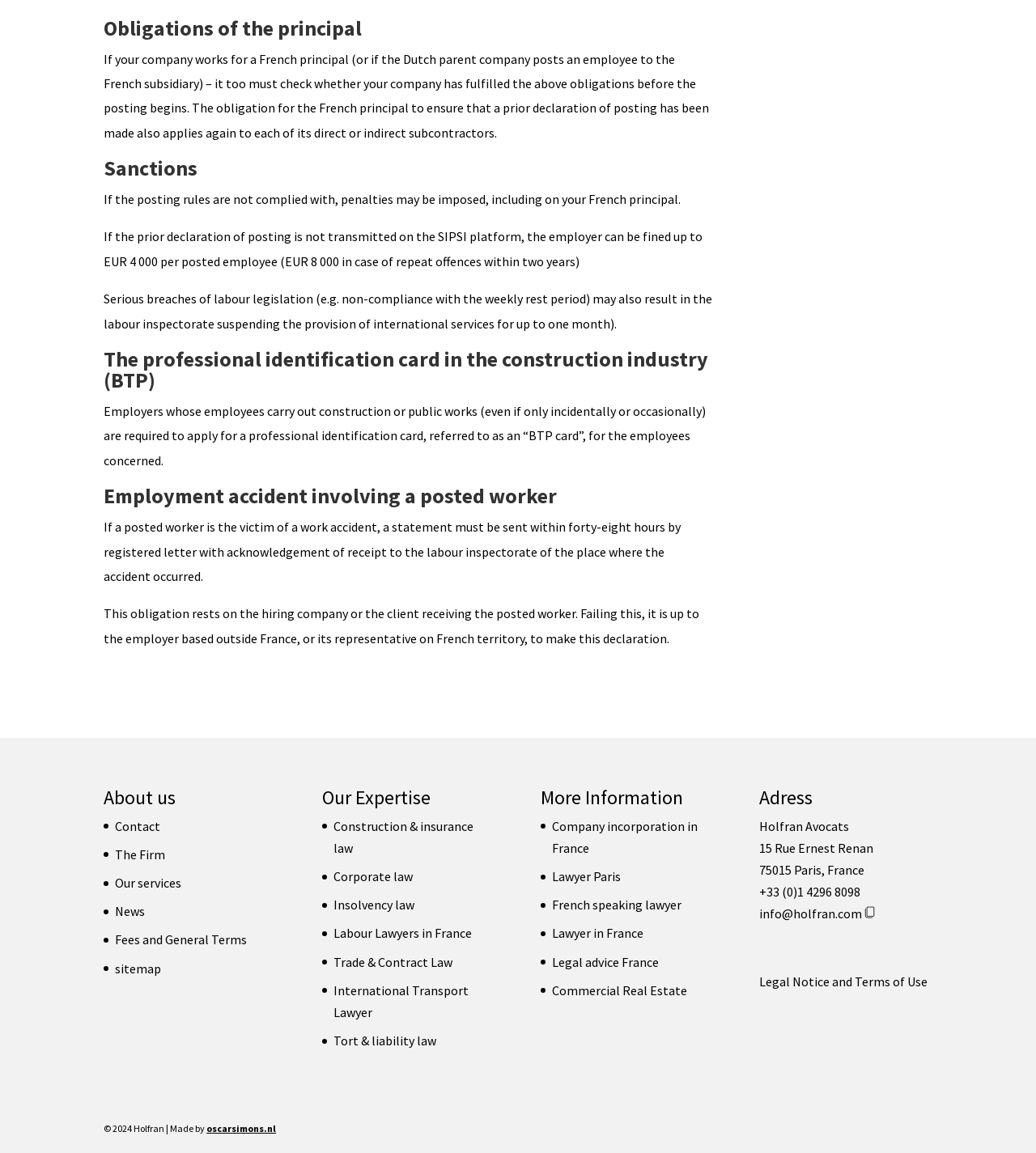Please identify the bounding box coordinates of the element I need to click to follow this instruction: "Click on 'Labour Lawyers in France'".

[0.322, 0.802, 0.456, 0.816]